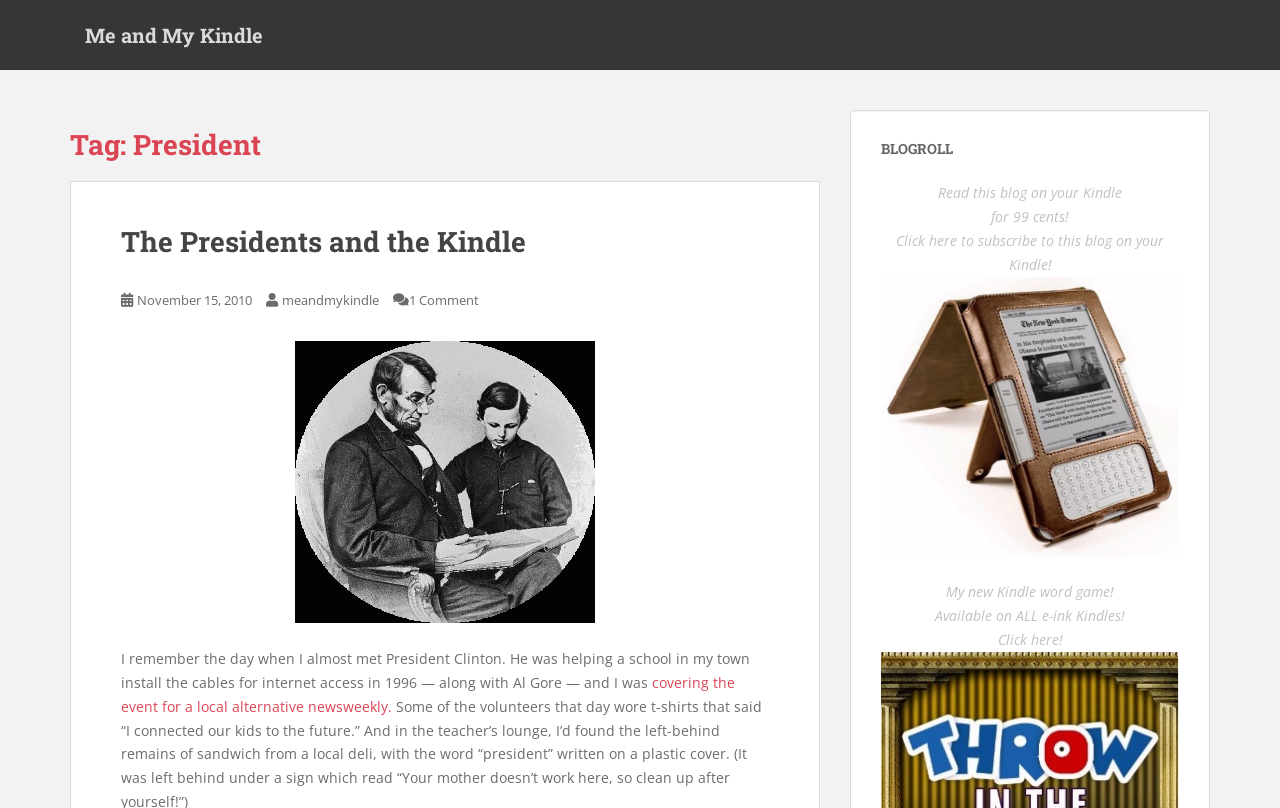Reply to the question with a single word or phrase:
What is the title of the blog post?

The Presidents and the Kindle